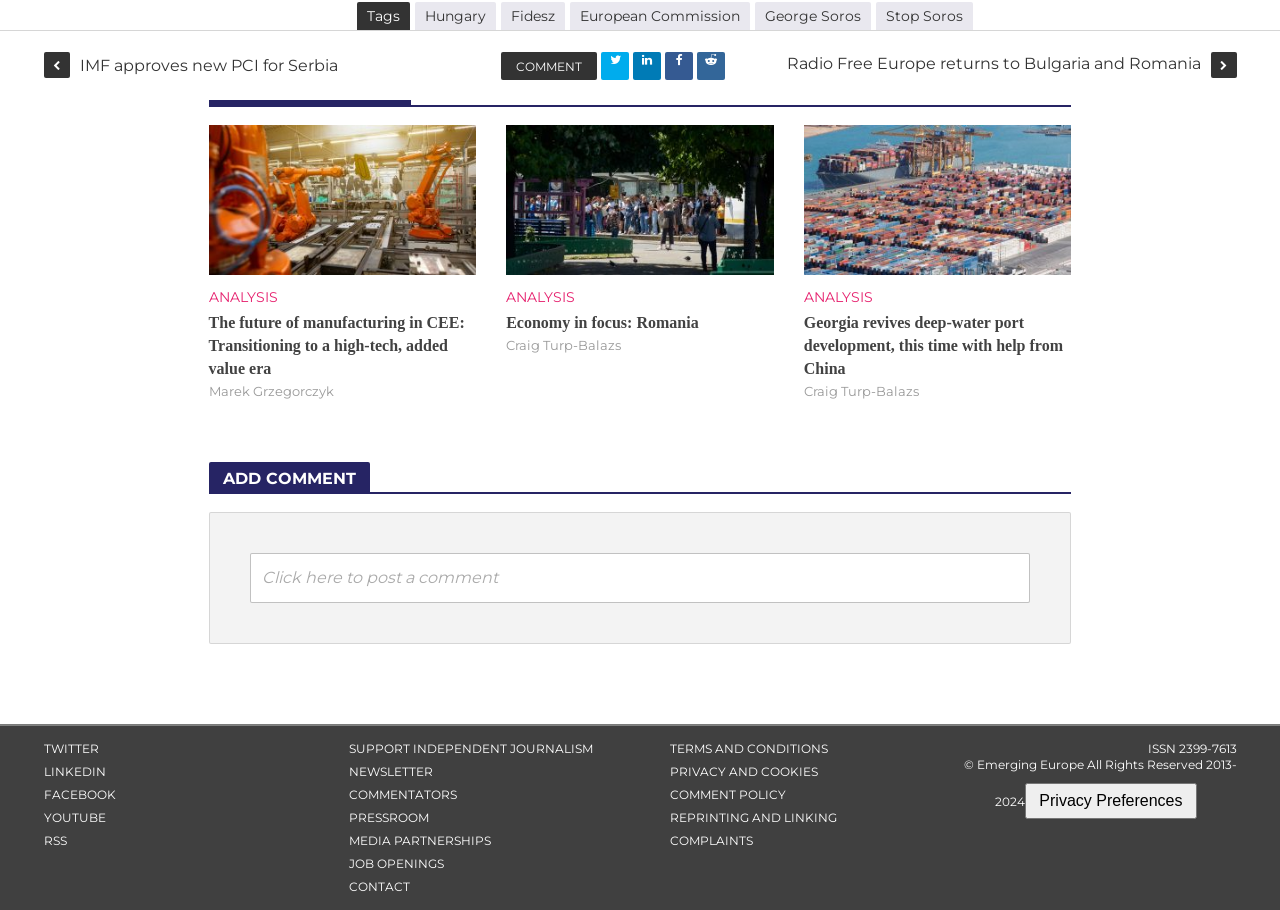What is the ISSN number of Emerging Europe?
Please provide a single word or phrase answer based on the image.

2399-7613